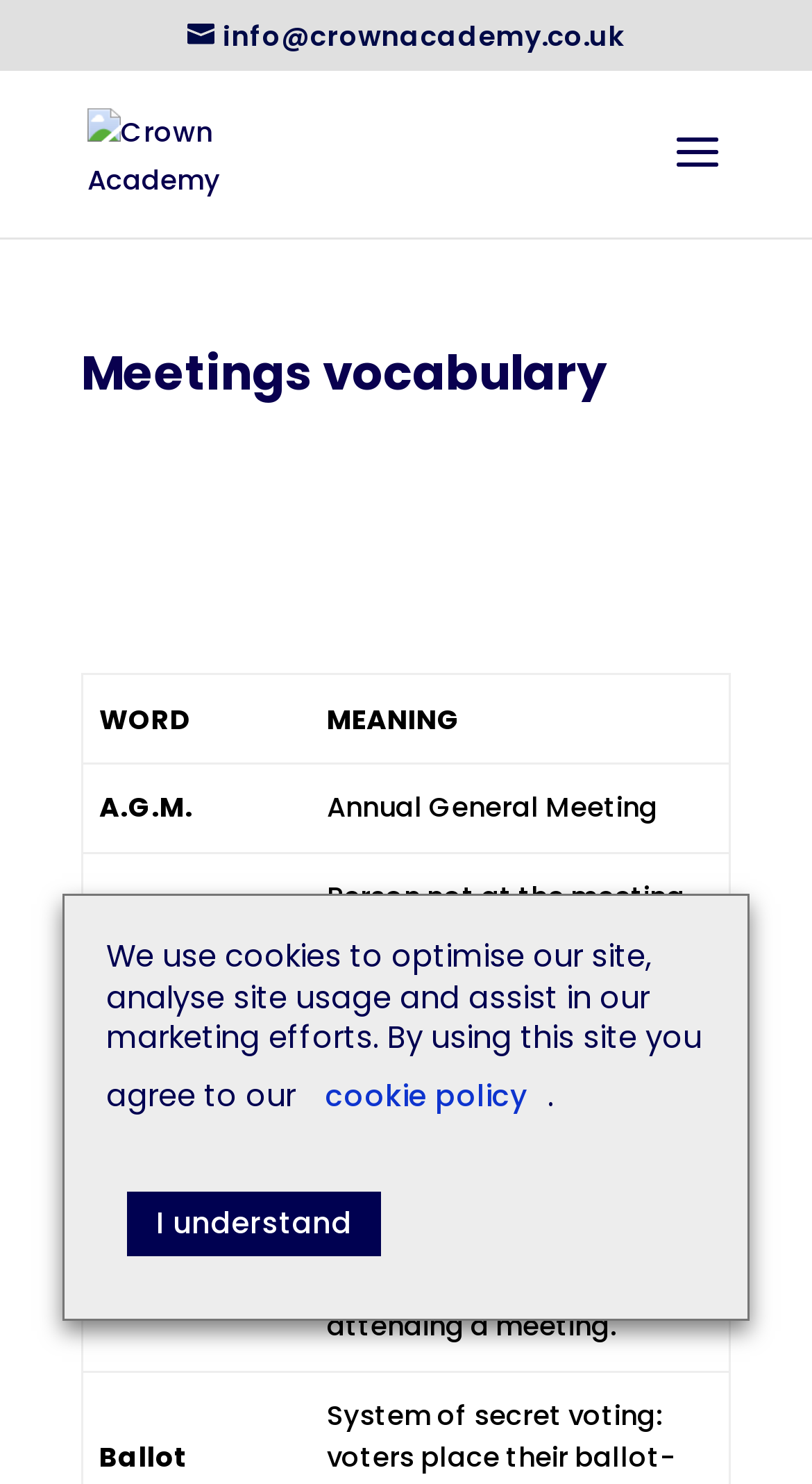What is the meaning of 'A.G.M.'?
Give a detailed explanation using the information visible in the image.

In the vocabulary table, I can see the word 'A.G.M.' with its meaning 'Annual General Meeting'. This suggests that 'A.G.M.' is an abbreviation for 'Annual General Meeting'.